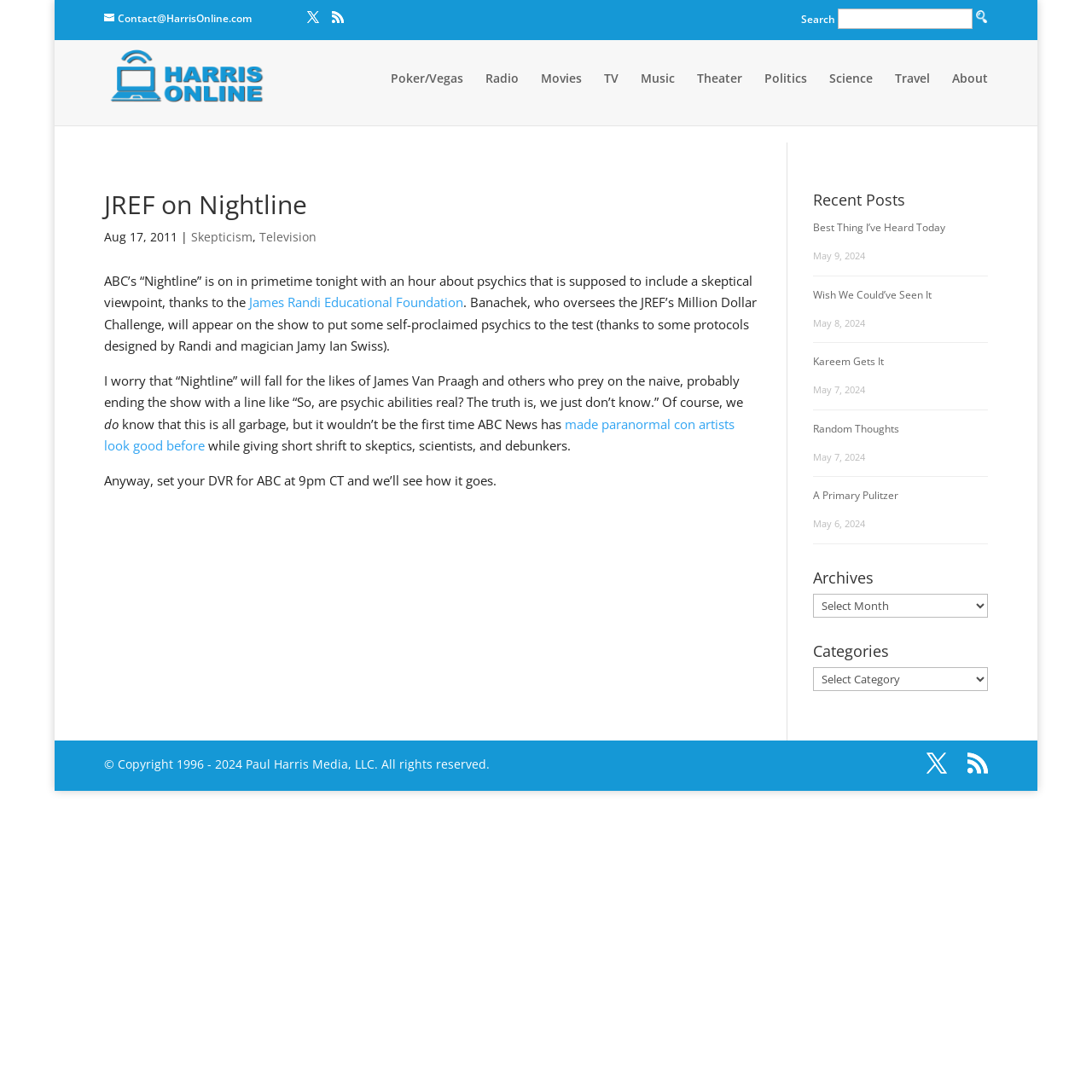Please identify the bounding box coordinates for the region that you need to click to follow this instruction: "View Archives".

[0.744, 0.521, 0.905, 0.543]